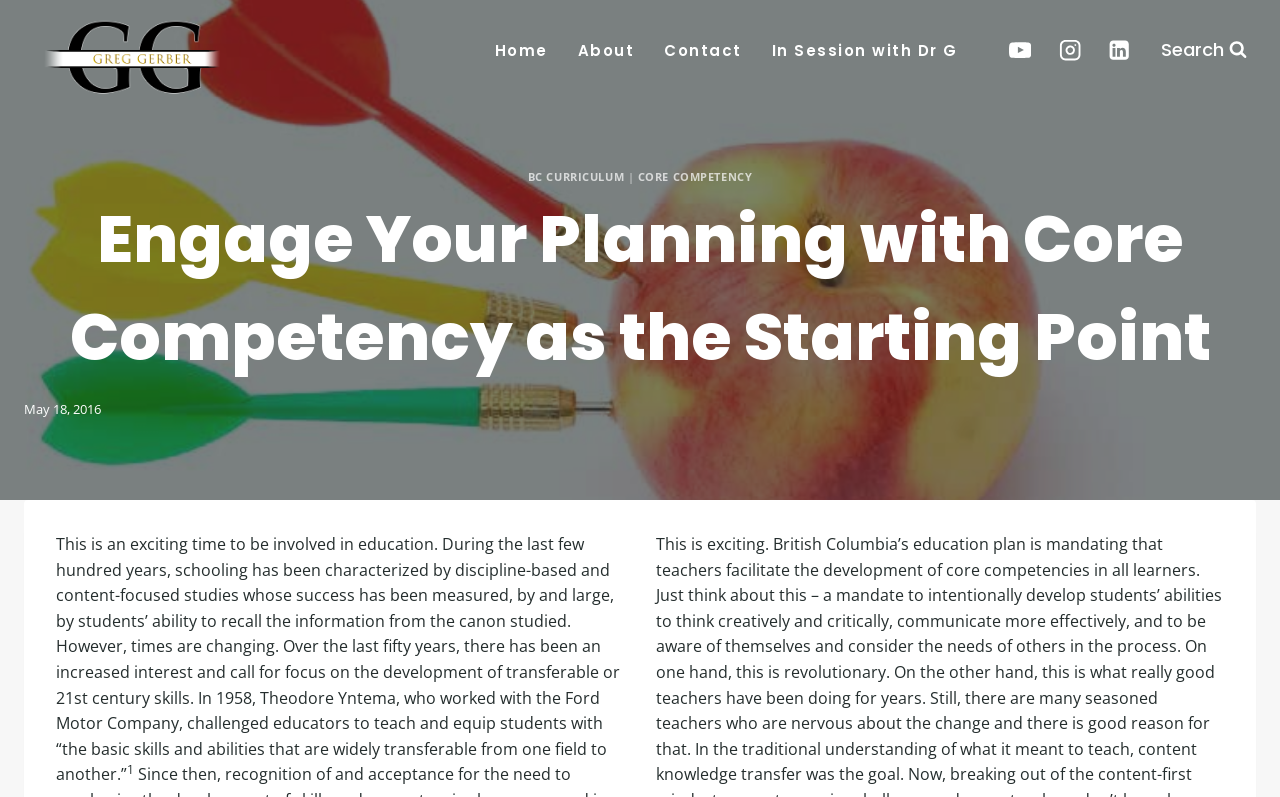From the element description: "YouTube", extract the bounding box coordinates of the UI element. The coordinates should be expressed as four float numbers between 0 and 1, in the order [left, top, right, bottom].

[0.779, 0.035, 0.814, 0.091]